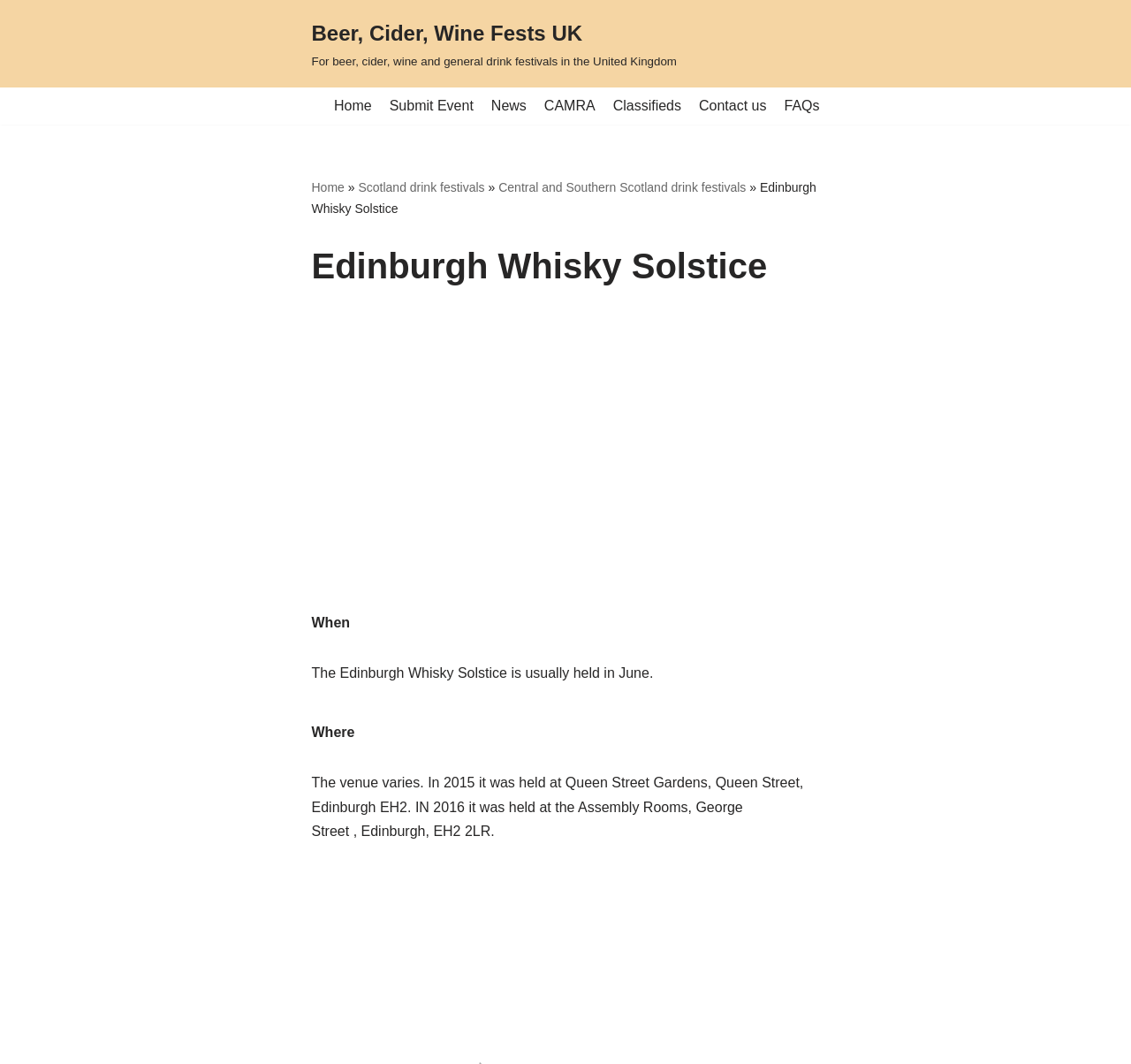Identify the bounding box coordinates for the element that needs to be clicked to fulfill this instruction: "view Scotland drink festivals". Provide the coordinates in the format of four float numbers between 0 and 1: [left, top, right, bottom].

[0.317, 0.169, 0.429, 0.183]